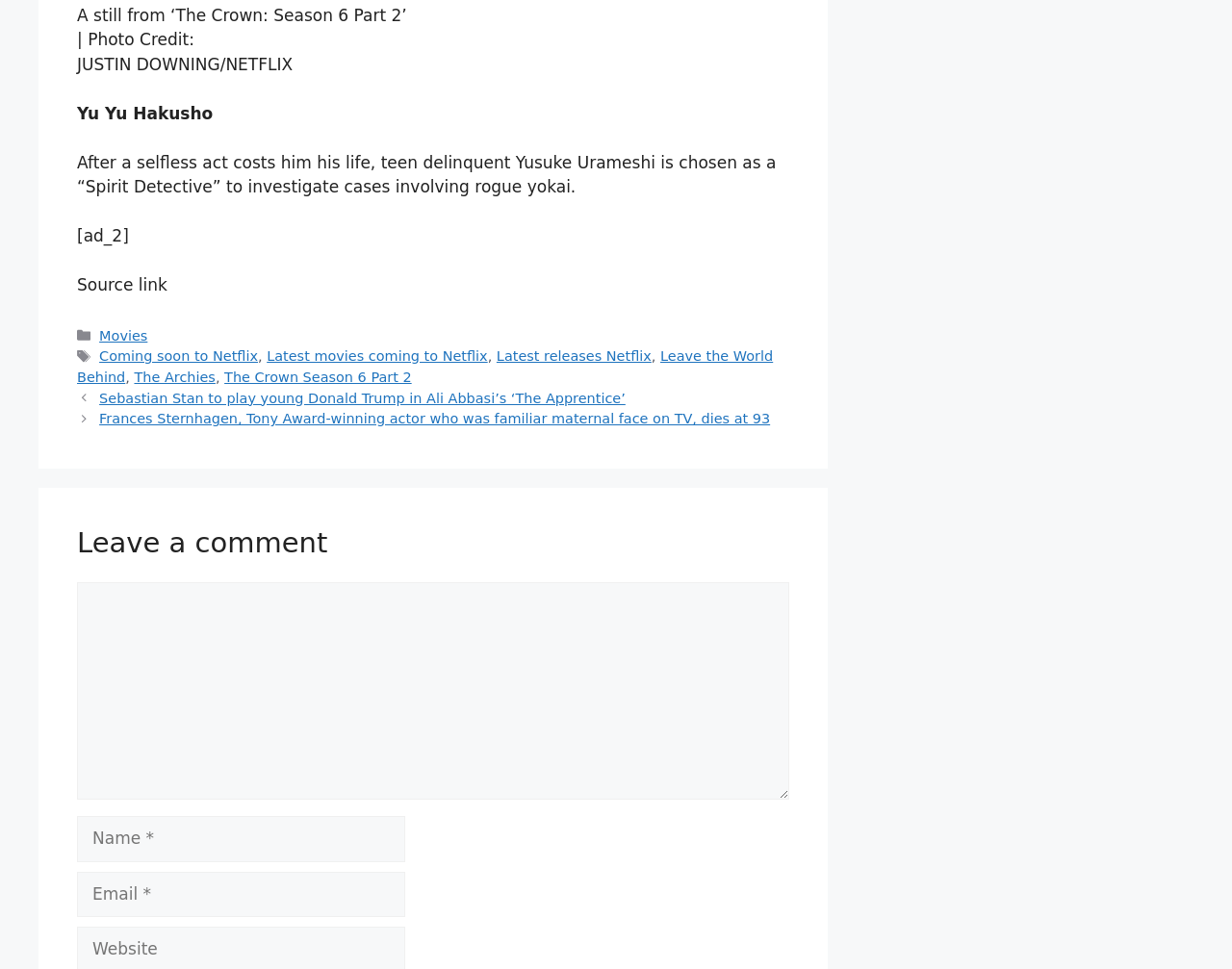Find the bounding box coordinates of the element to click in order to complete the given instruction: "Click on the 'Movies' category."

[0.081, 0.338, 0.12, 0.354]